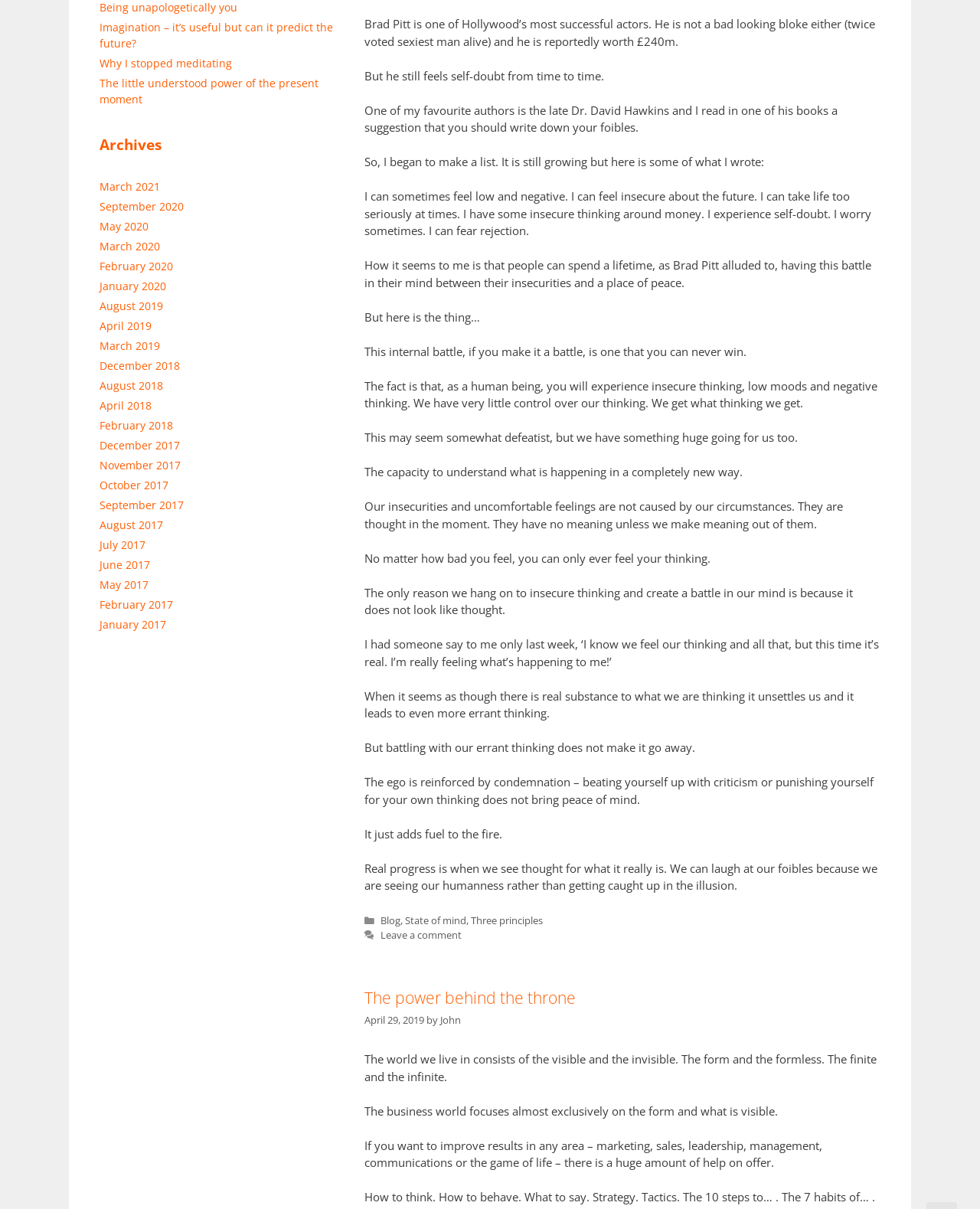Based on the description "The power behind the throne", find the bounding box of the specified UI element.

[0.372, 0.817, 0.588, 0.834]